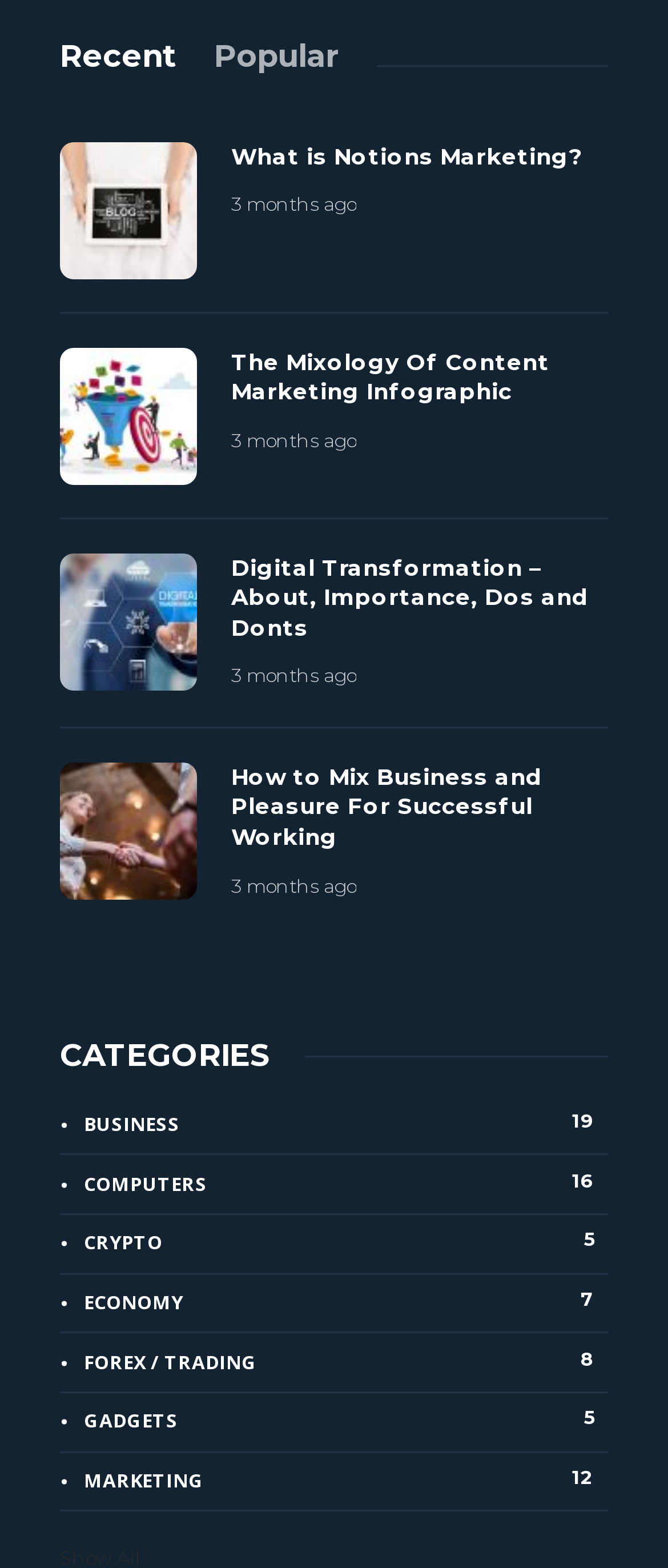Extract the bounding box for the UI element that matches this description: "Recent".

[0.09, 0.025, 0.264, 0.049]